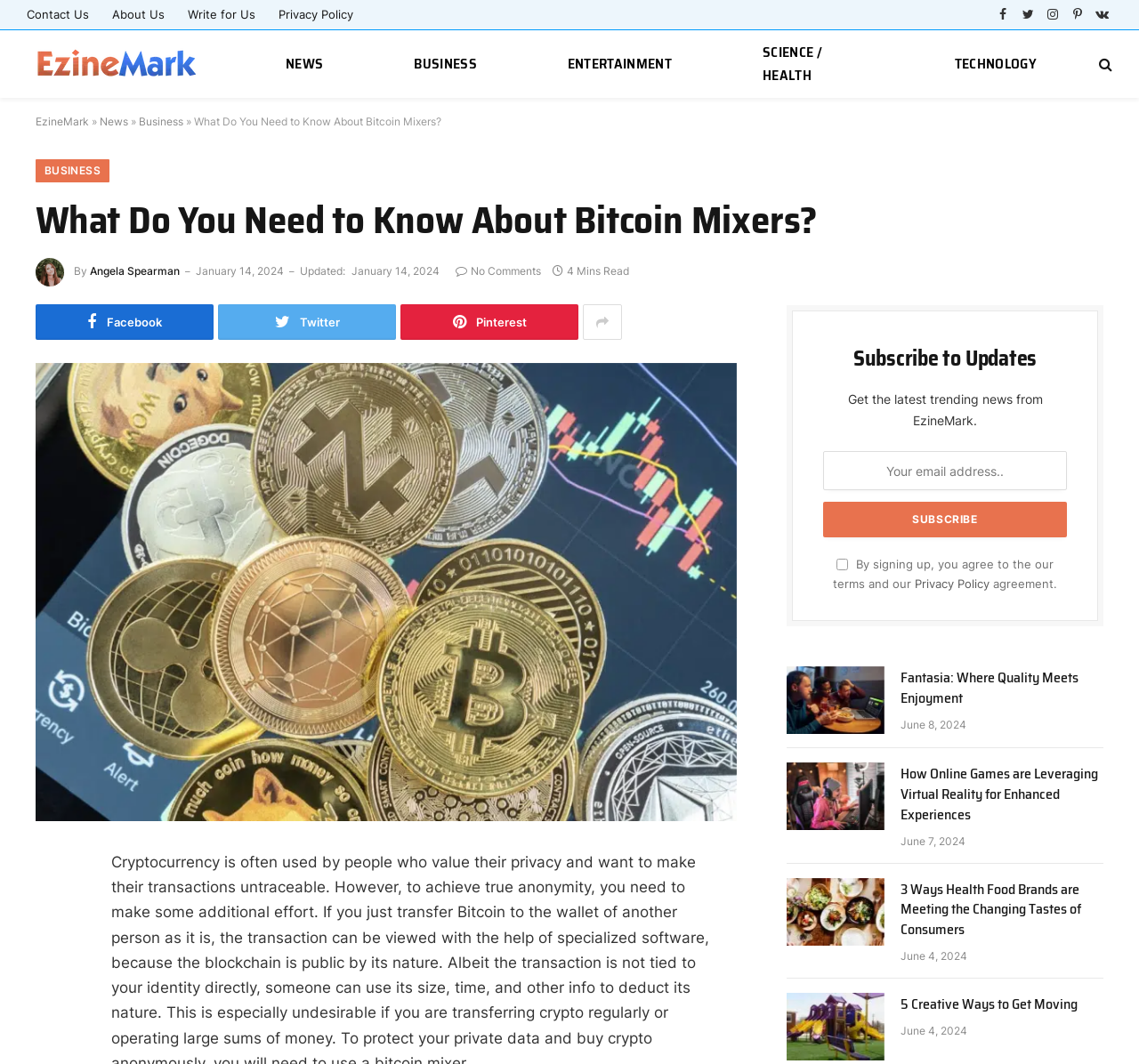Answer succinctly with a single word or phrase:
What is the bounding box coordinate of the 'Subscribe to Updates' section?

[0.749, 0.324, 0.91, 0.35]